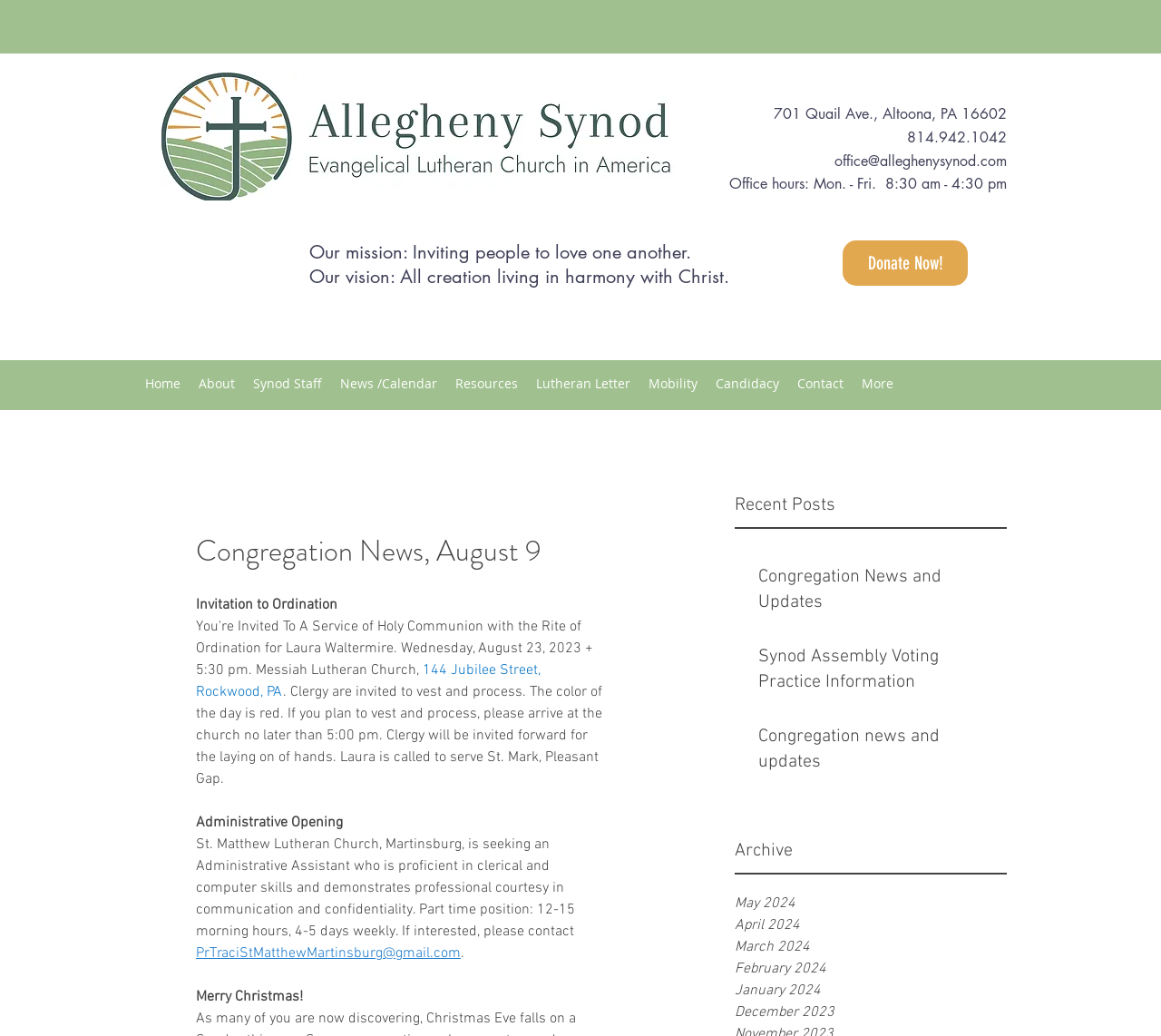What is the phone number of the Allegheny Synod office? Analyze the screenshot and reply with just one word or a short phrase.

814.942.1042